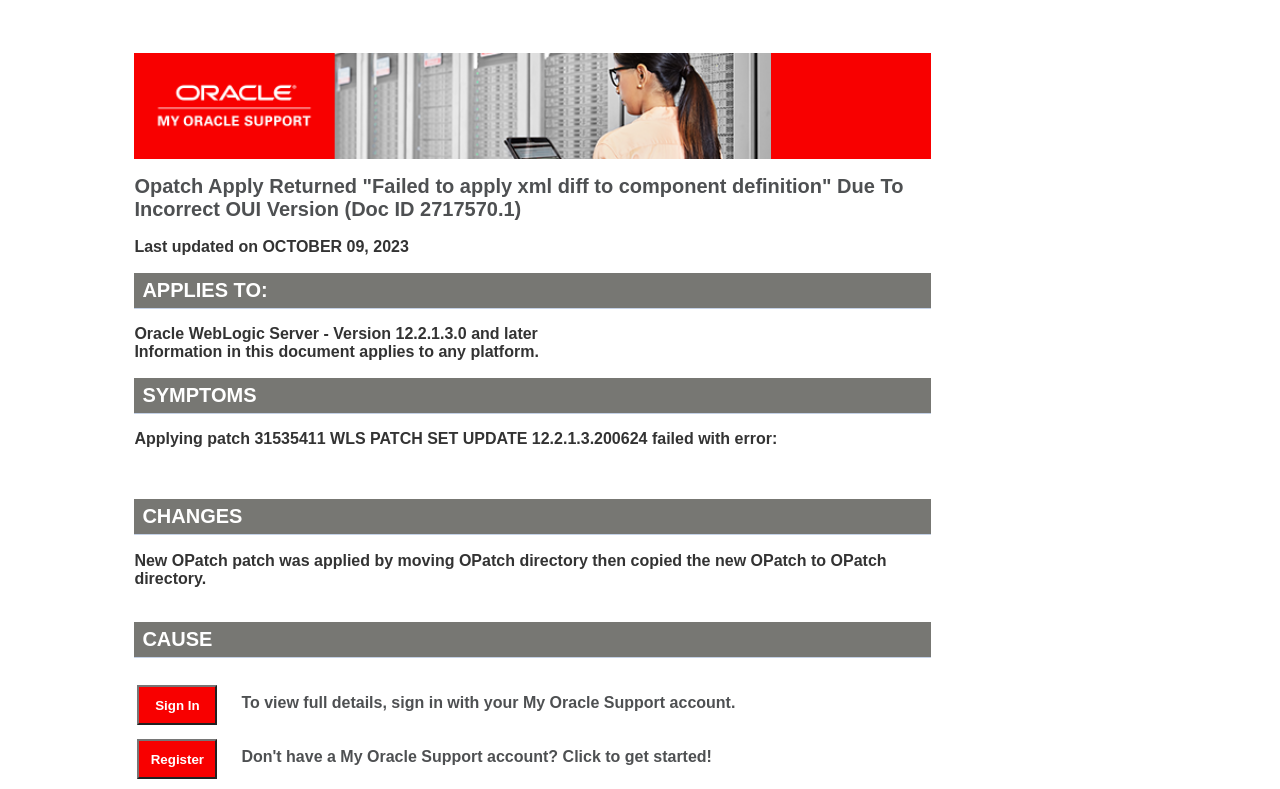Determine the bounding box of the UI component based on this description: "Register". The bounding box coordinates should be four float values between 0 and 1, i.e., [left, top, right, bottom].

[0.107, 0.95, 0.185, 0.972]